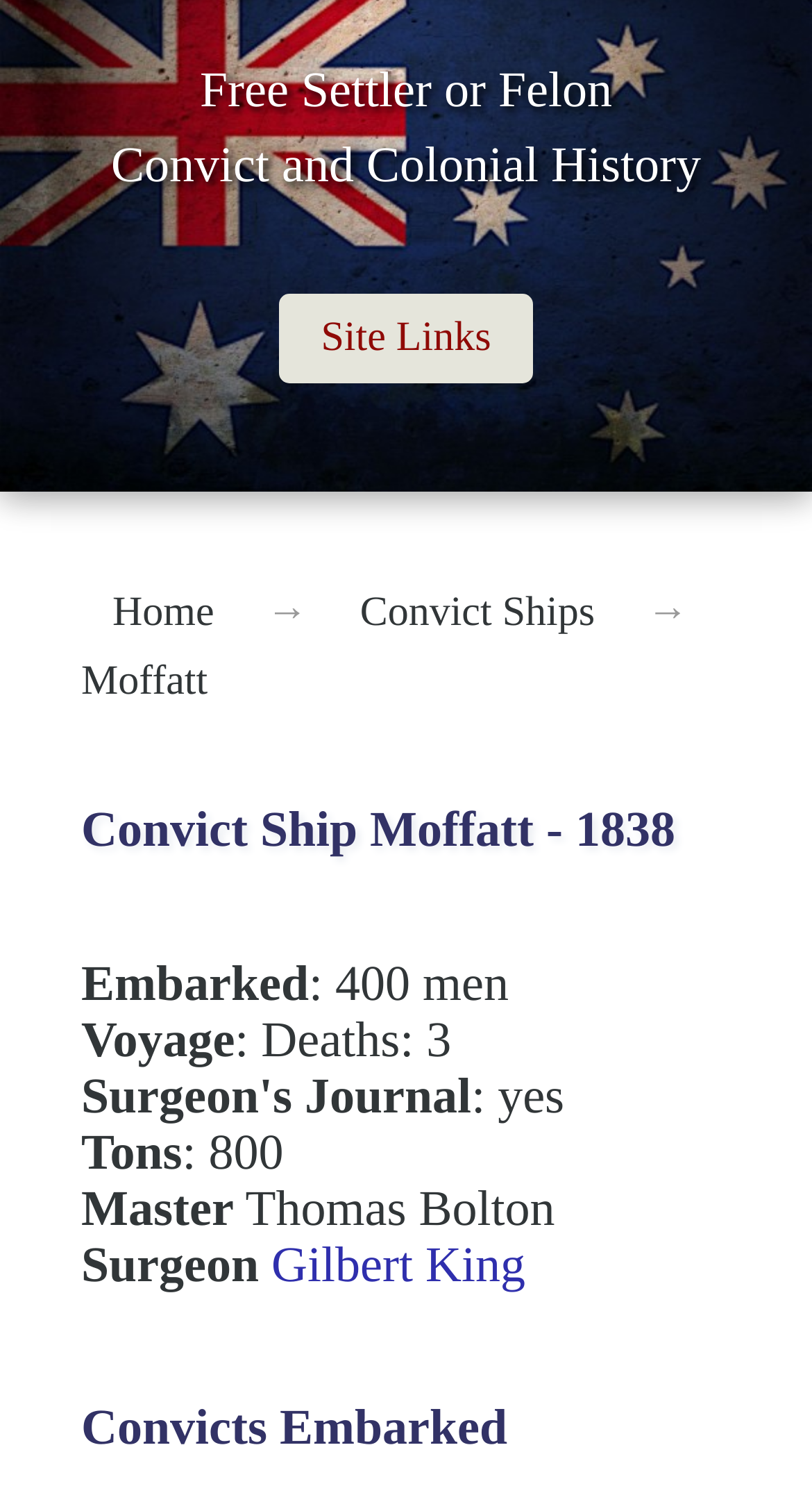Determine the bounding box coordinates (top-left x, top-left y, bottom-right x, bottom-right y) of the UI element described in the following text: Site Links

[0.344, 0.196, 0.656, 0.255]